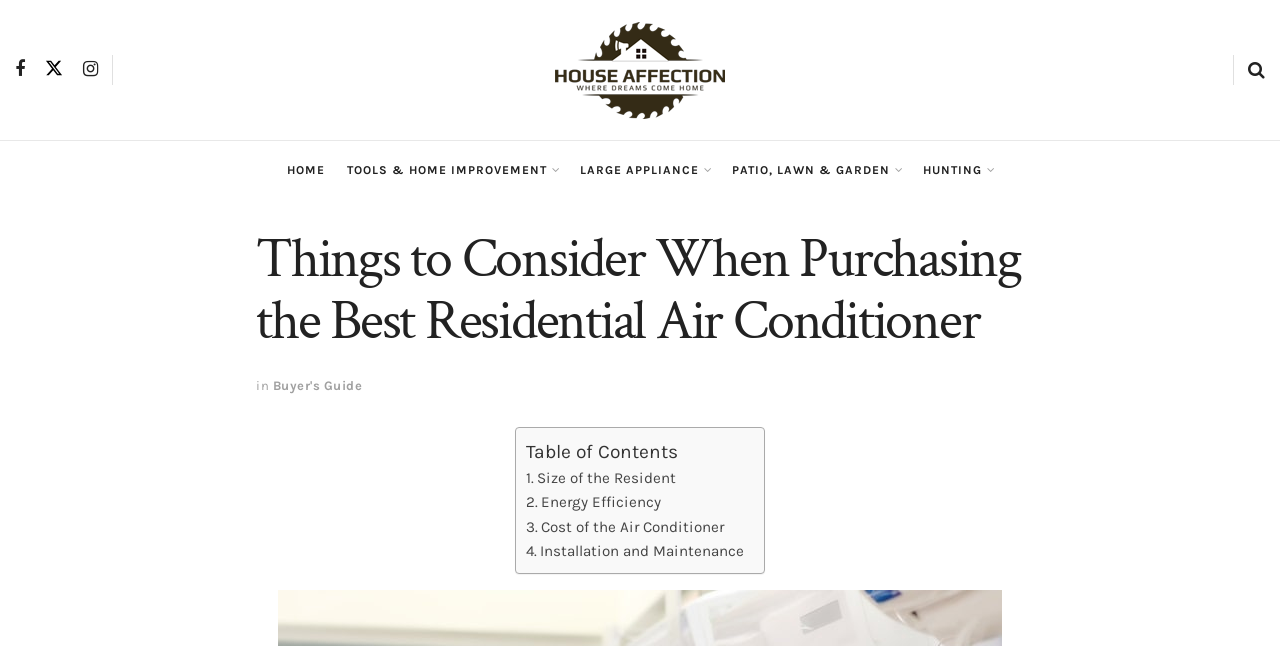Determine the bounding box coordinates of the area to click in order to meet this instruction: "Read about 'Size of the Resident'".

[0.411, 0.721, 0.528, 0.759]